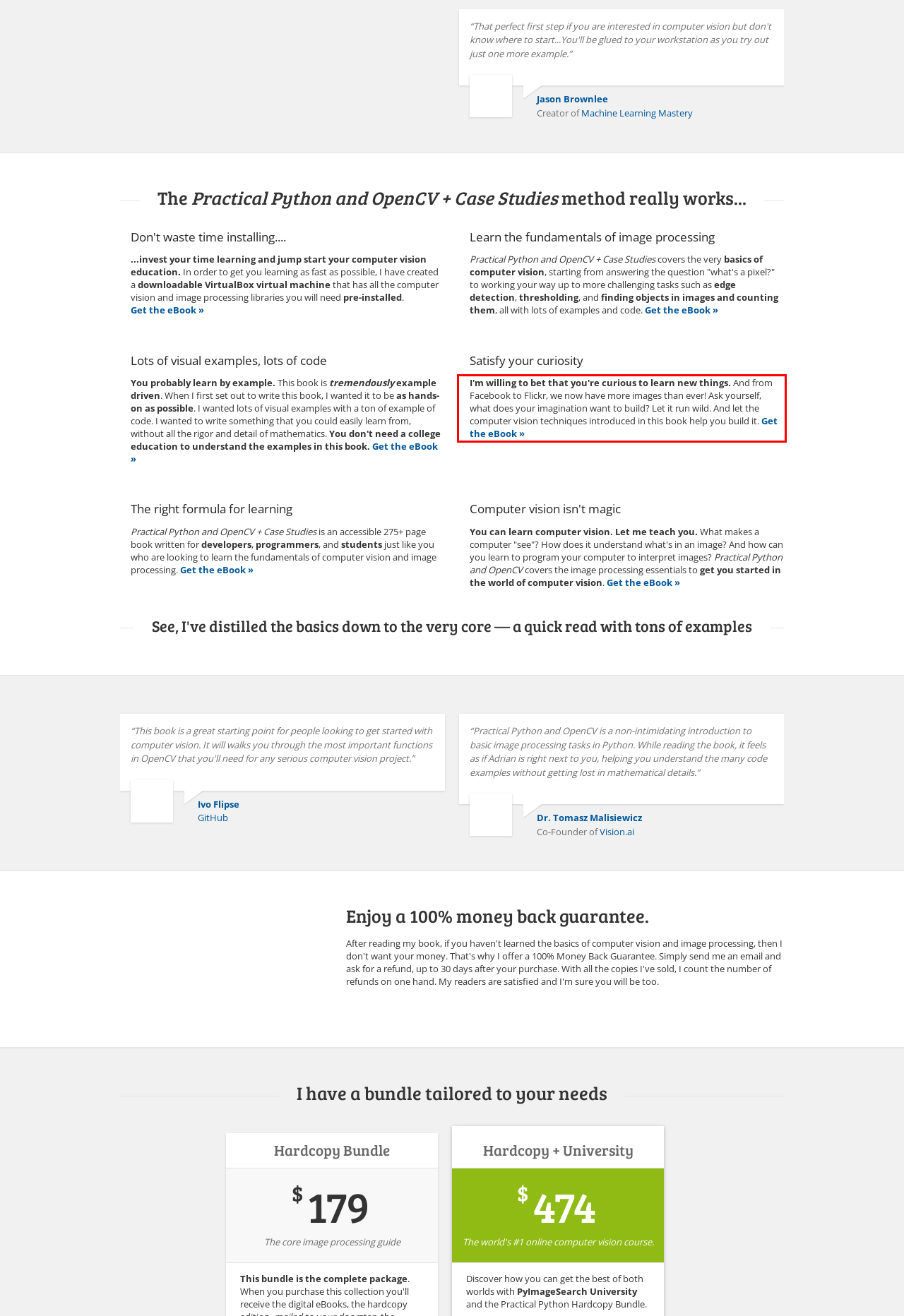With the provided screenshot of a webpage, locate the red bounding box and perform OCR to extract the text content inside it.

I'm willing to bet that you're curious to learn new things. And from Facebook to Flickr, we now have more images than ever! Ask yourself, what does your imagination want to build? Let it run wild. And let the computer vision techniques introduced in this book help you build it. Get the eBook »